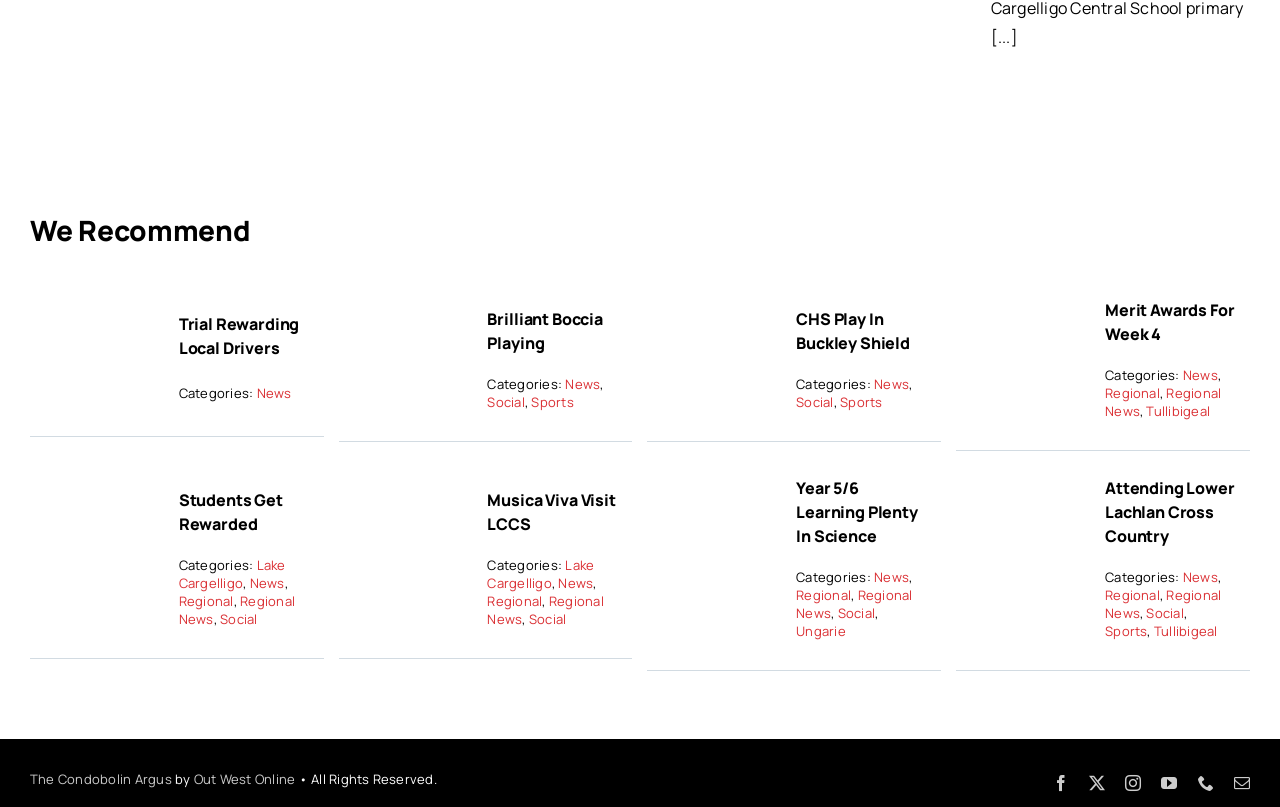Pinpoint the bounding box coordinates of the area that must be clicked to complete this instruction: "Check 'Merit Awards For Week 4'".

[0.863, 0.371, 0.964, 0.428]